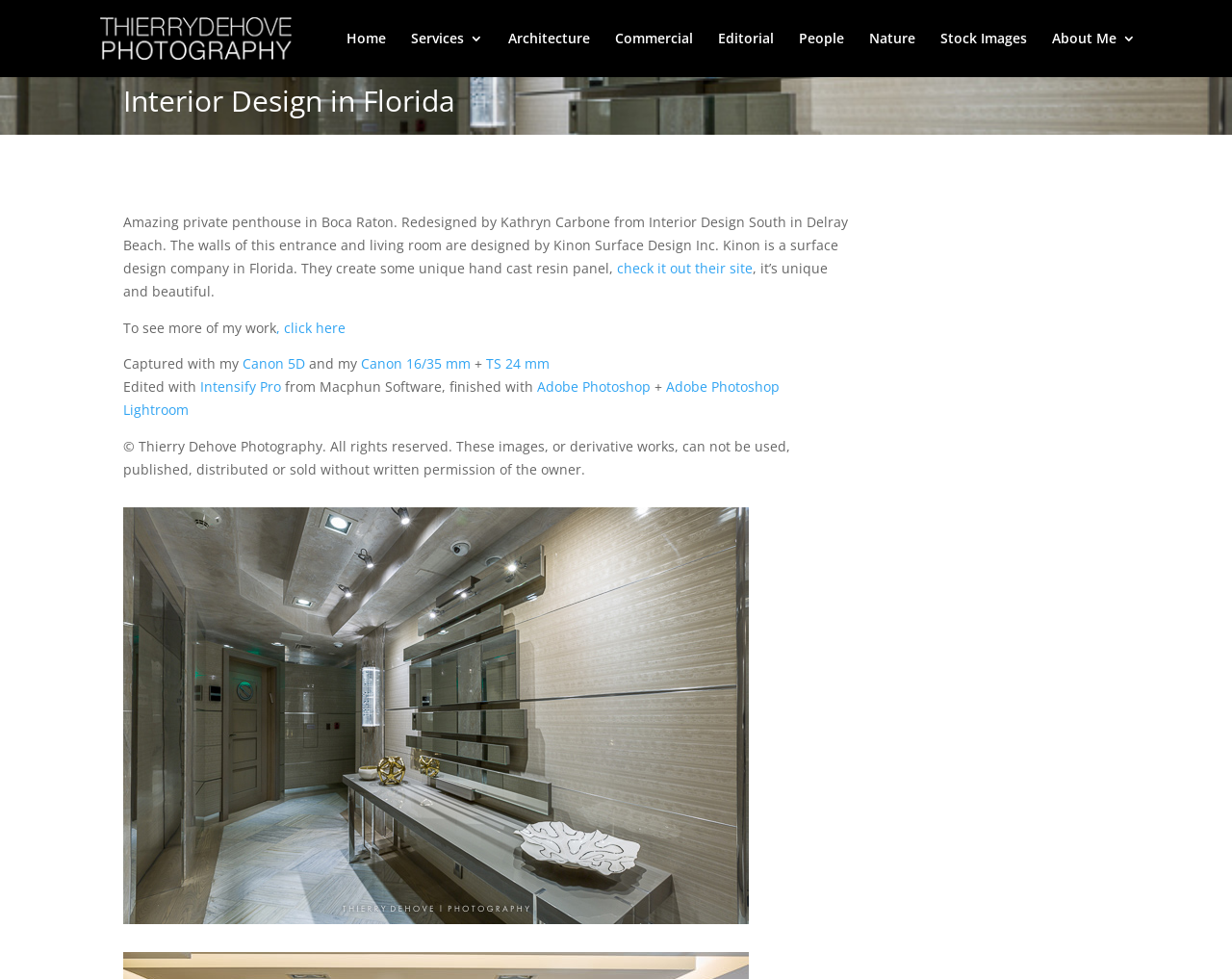Provide a single word or phrase answer to the question: 
What type of images are shown on this webpage?

Interior design